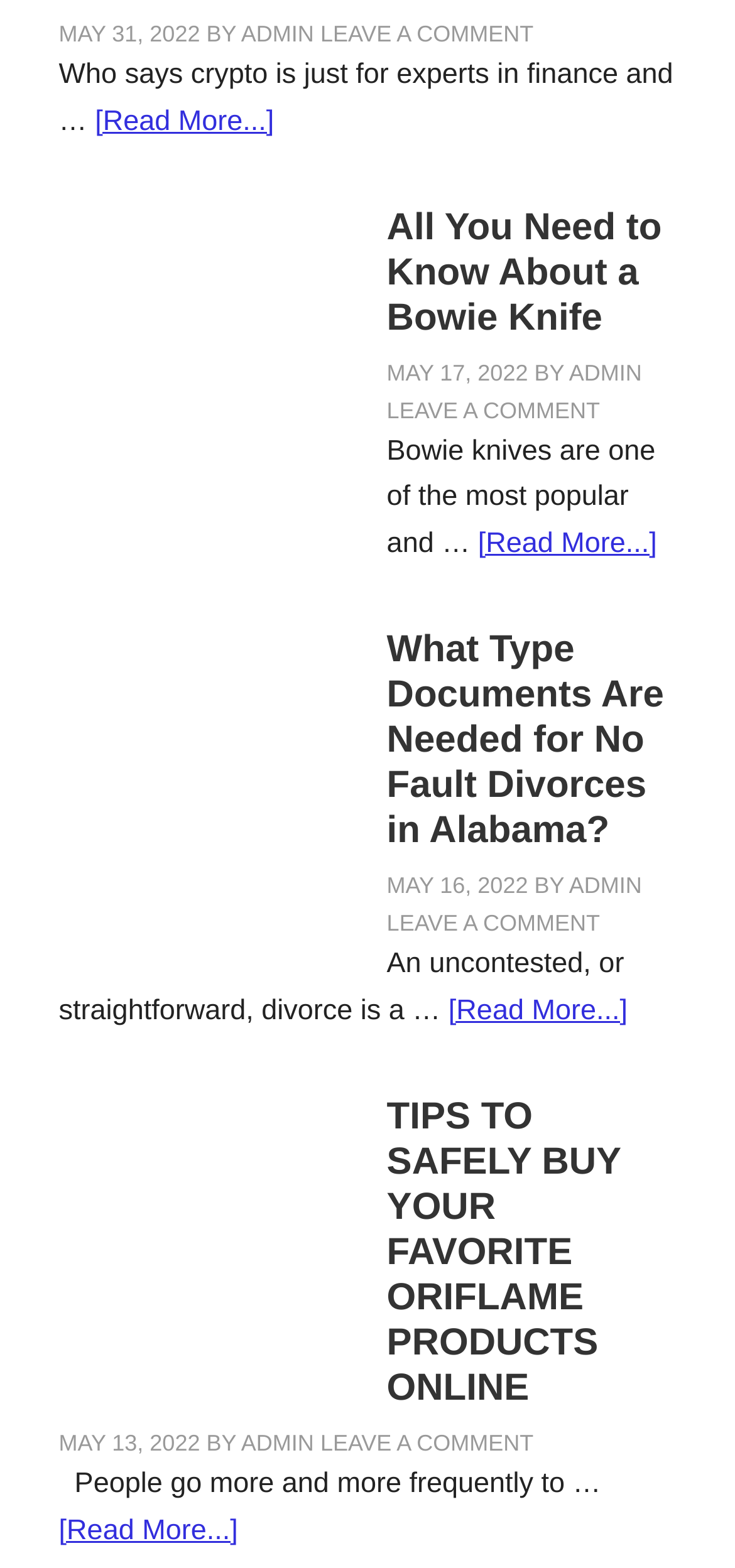Based on the image, please respond to the question with as much detail as possible:
What is the topic of the third article?

I read the heading of the third article, which is 'TIPS TO SAFELY BUY YOUR FAVORITE ORIFLAME PRODUCTS ONLINE', and inferred that the topic is related to Oriflame products.